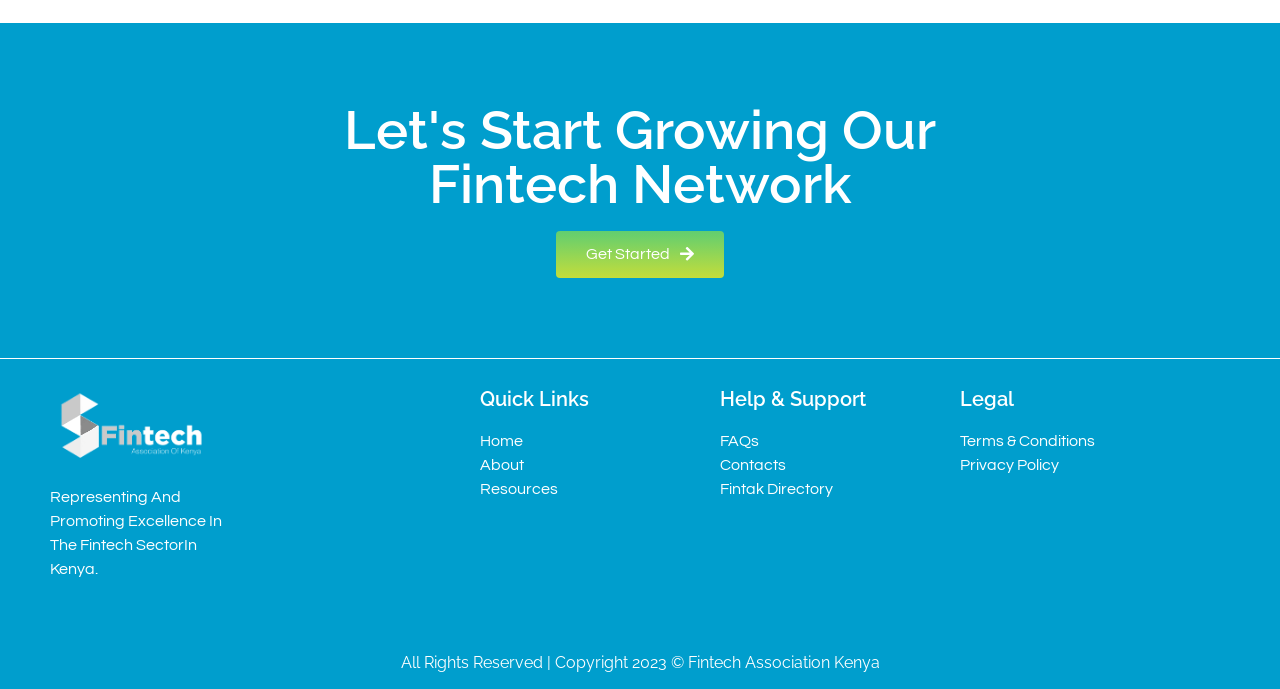Locate the bounding box coordinates of the segment that needs to be clicked to meet this instruction: "Visit Home page".

[0.375, 0.623, 0.547, 0.658]